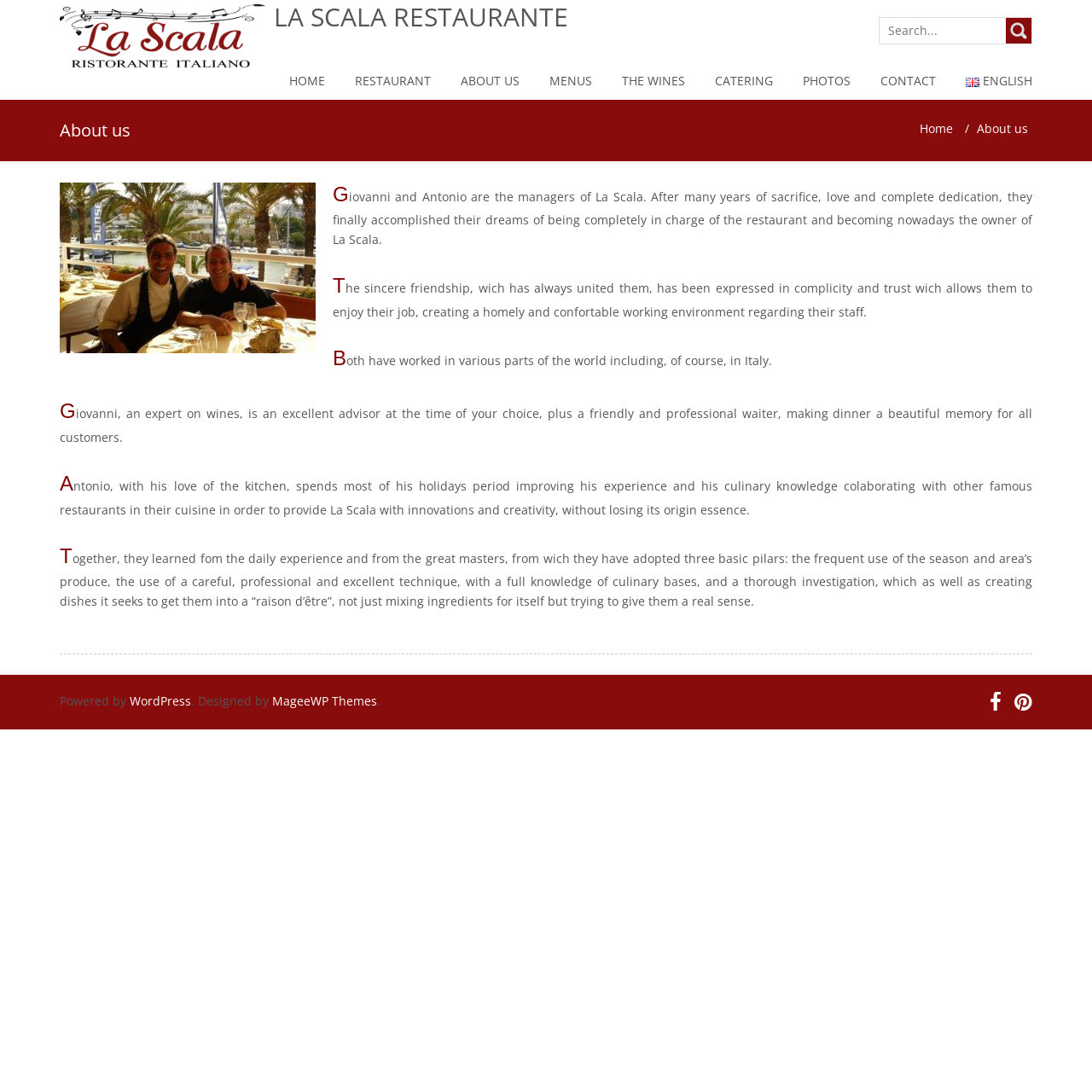Please give a short response to the question using one word or a phrase:
What is the role of Giovanni in the restaurant?

Expert on wines and waiter